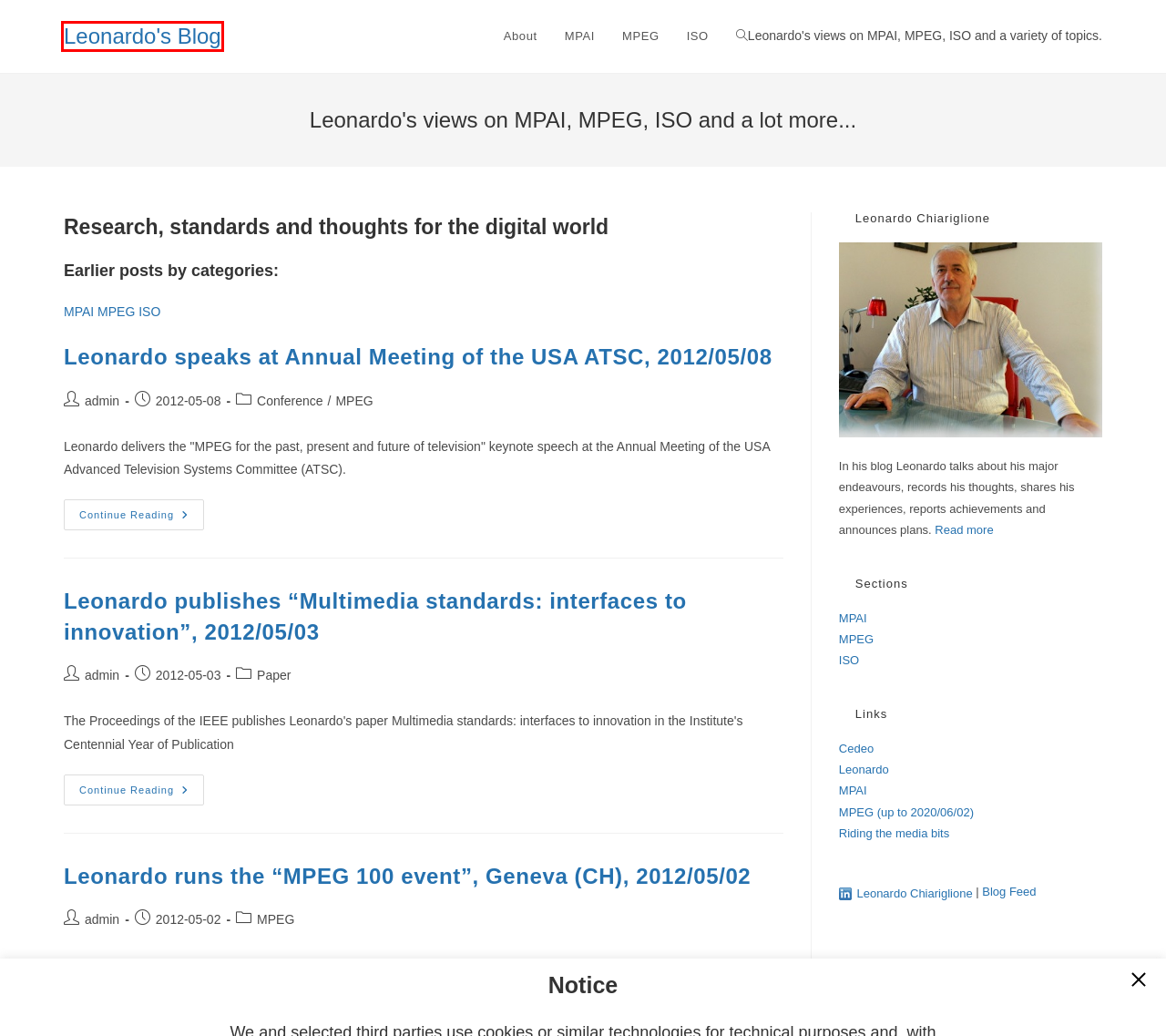A screenshot of a webpage is given, featuring a red bounding box around a UI element. Please choose the webpage description that best aligns with the new webpage after clicking the element in the bounding box. These are the descriptions:
A. Paper Archives - Leonardo's Blog
B. Leonardo's Blog - Leonardo's views on MPAI, MPEG, ISO and a lot more...
C. MPEG - Leonardo's Blog
D. MPEG Archives - Leonardo's Blog
E. Leonardo Chiariglione – Leonardo’s Home Page
F. About - Leonardo's Blog
G. admin, Author at Leonardo's Blog
H. ISO - Leonardo's Blog

B